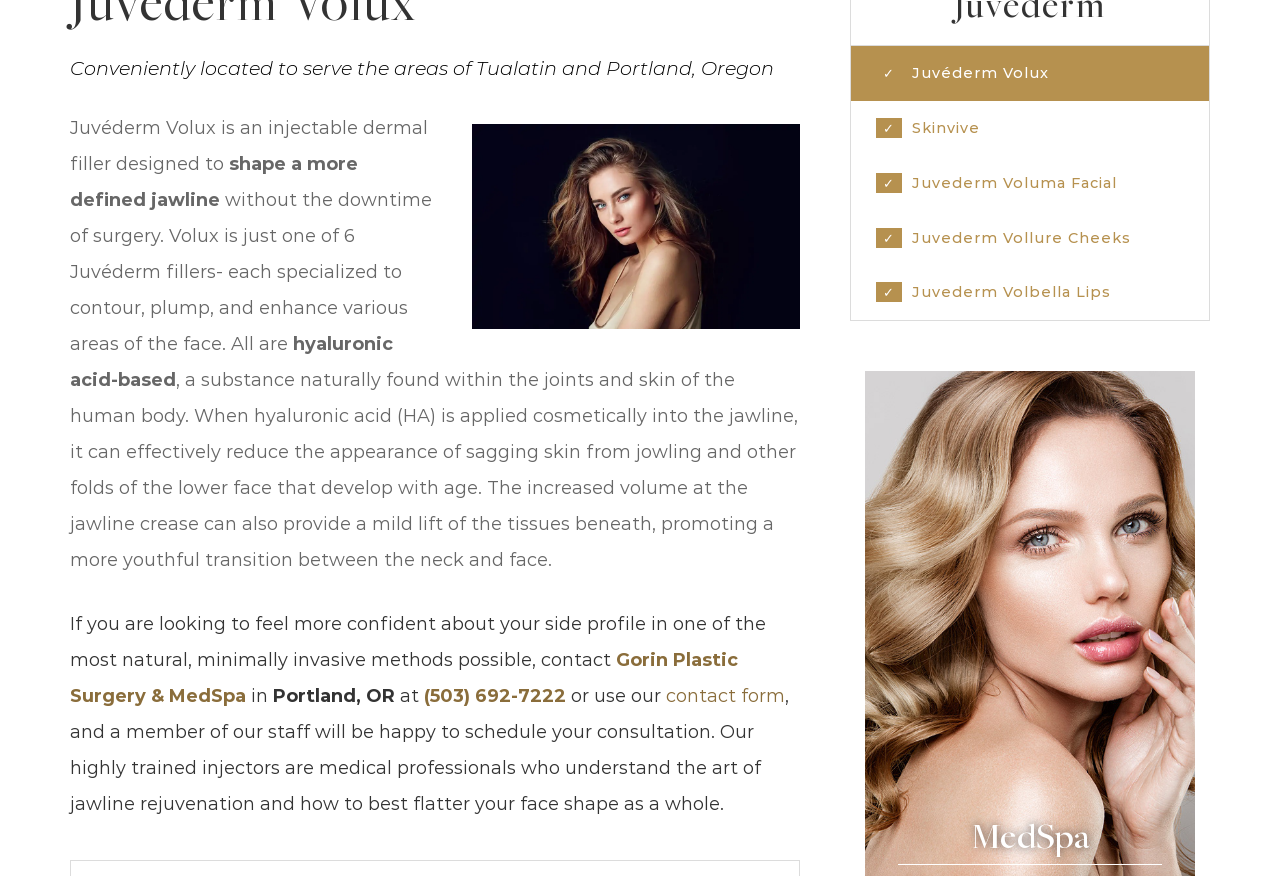Given the element description "Breast Aug with Lift", identify the bounding box of the corresponding UI element.

[0.433, 0.665, 0.614, 0.688]